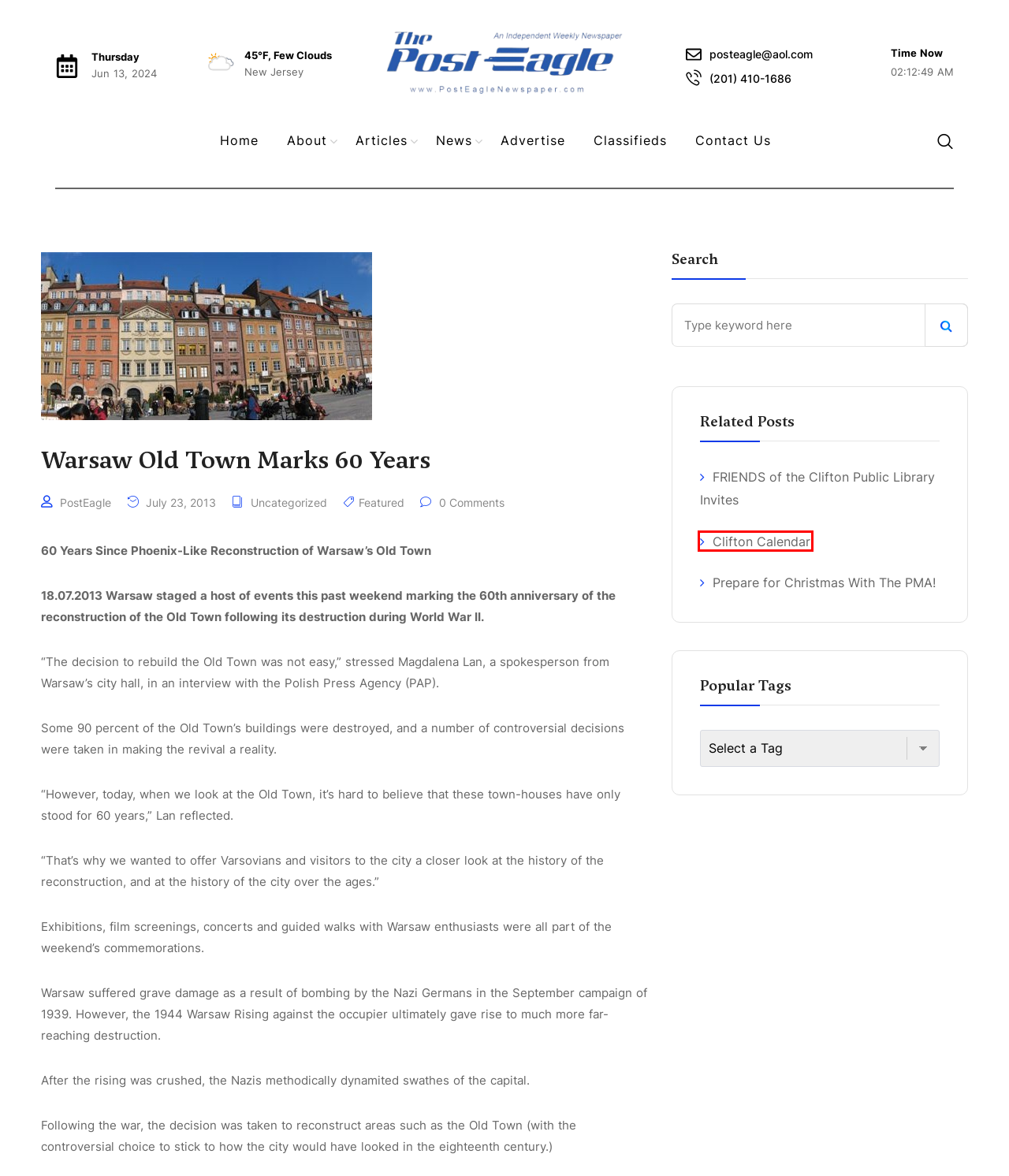Observe the screenshot of a webpage with a red bounding box highlighting an element. Choose the webpage description that accurately reflects the new page after the element within the bounding box is clicked. Here are the candidates:
A. Contact Us – Post Eagle Newspaper
B. PostEagle – Post Eagle Newspaper
C. Featured – Post Eagle Newspaper
D. Clifton Events – Post Eagle Newspaper
E. Prepare for Christmas With The PMA! – Post Eagle Newspaper
F. Post Eagle Newspaper – Polish International Newspaper – The Post Eagle Newspaper
G. Articles – Post Eagle Newspaper
H. FRIENDS of the Clifton Public Library Invites – Post Eagle Newspaper

D